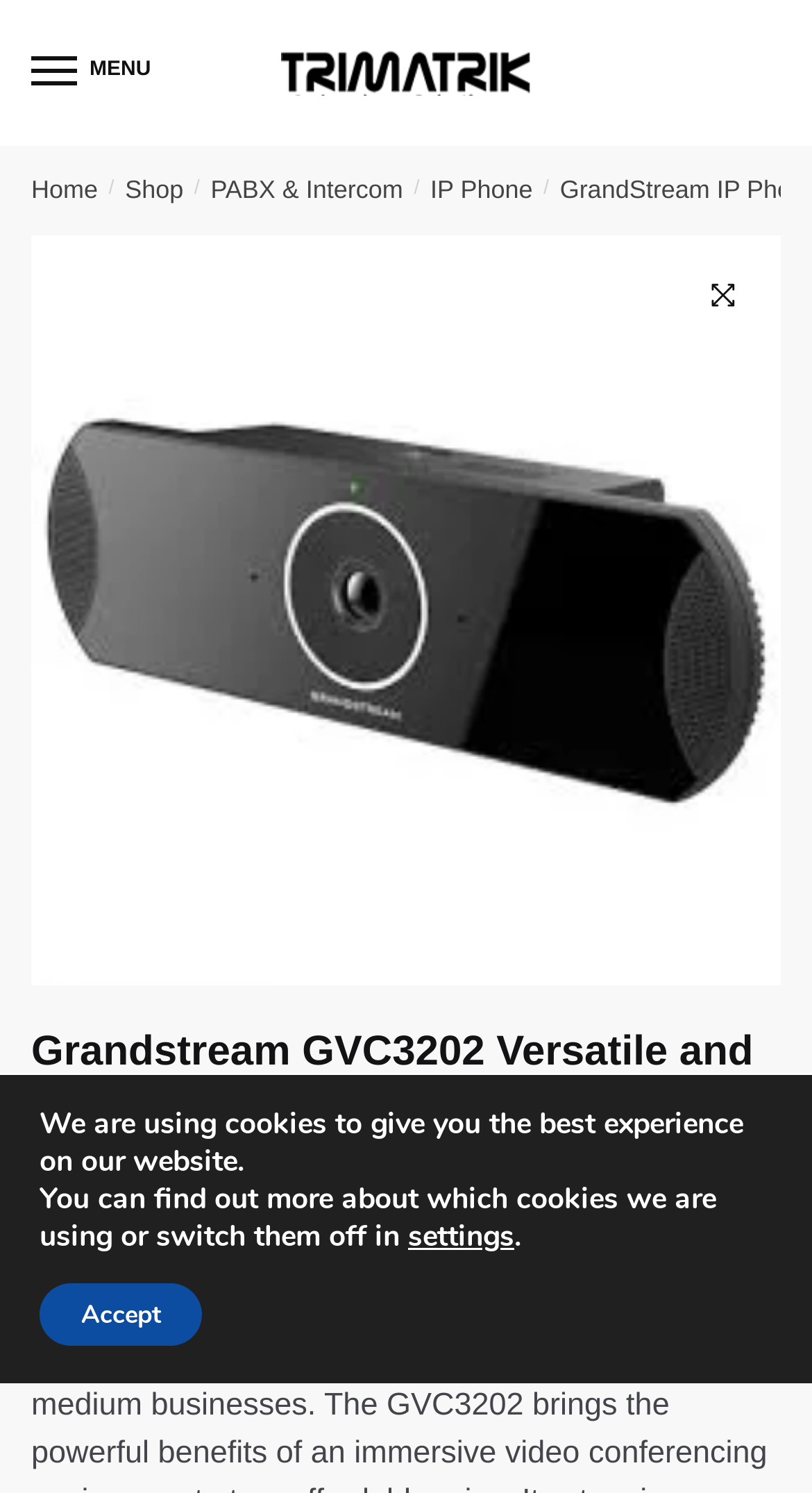What is the purpose of the button at the bottom? Based on the image, give a response in one word or a short phrase.

Accept cookies